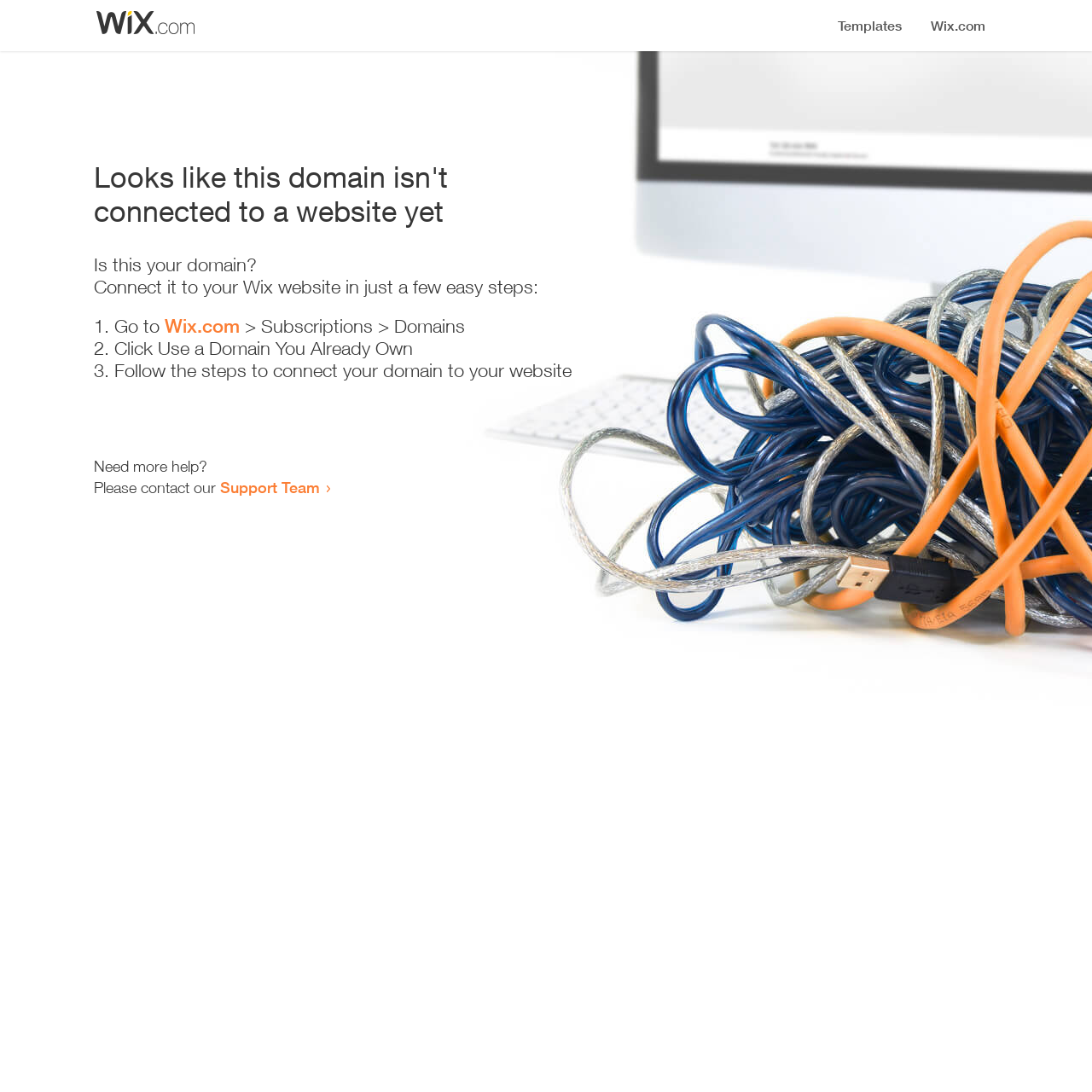Based on the element description: "Support Team", identify the bounding box coordinates for this UI element. The coordinates must be four float numbers between 0 and 1, listed as [left, top, right, bottom].

[0.202, 0.438, 0.293, 0.455]